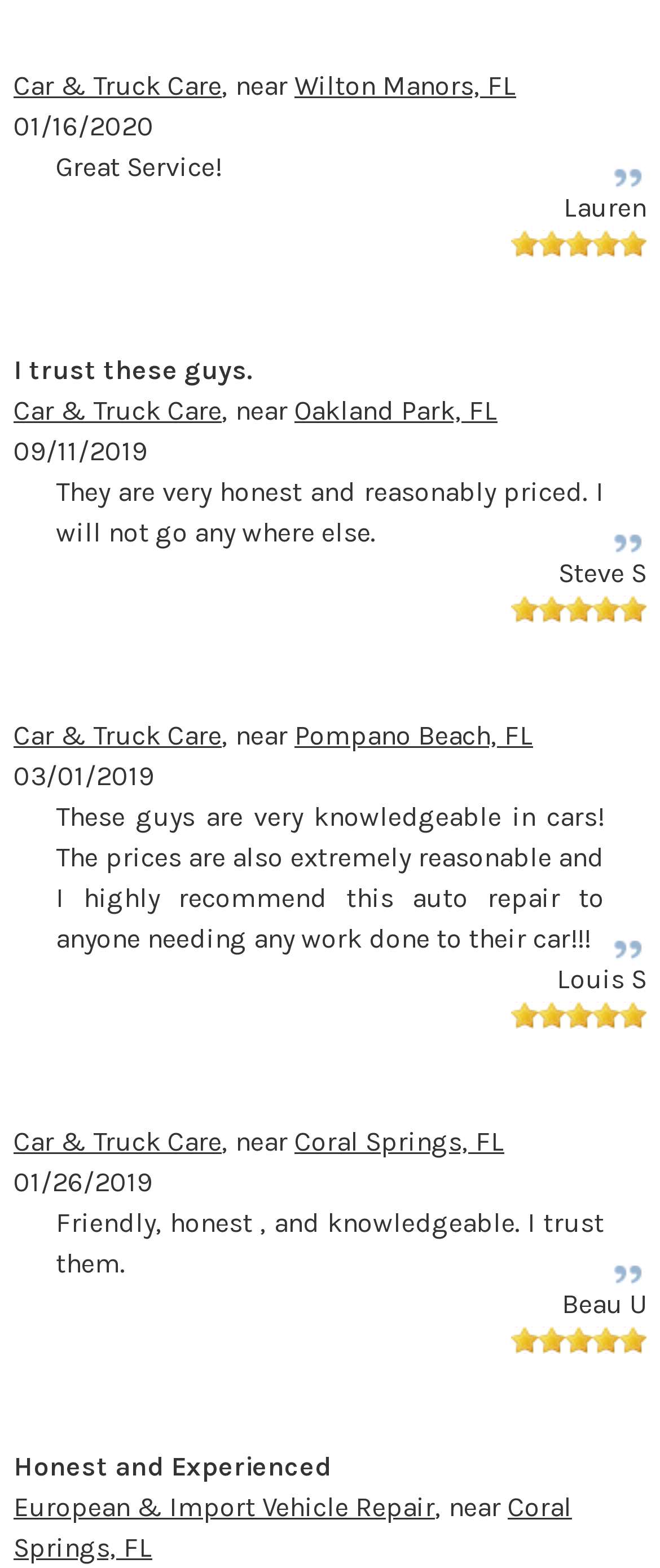Extract the bounding box of the UI element described as: "Jul 2018".

None